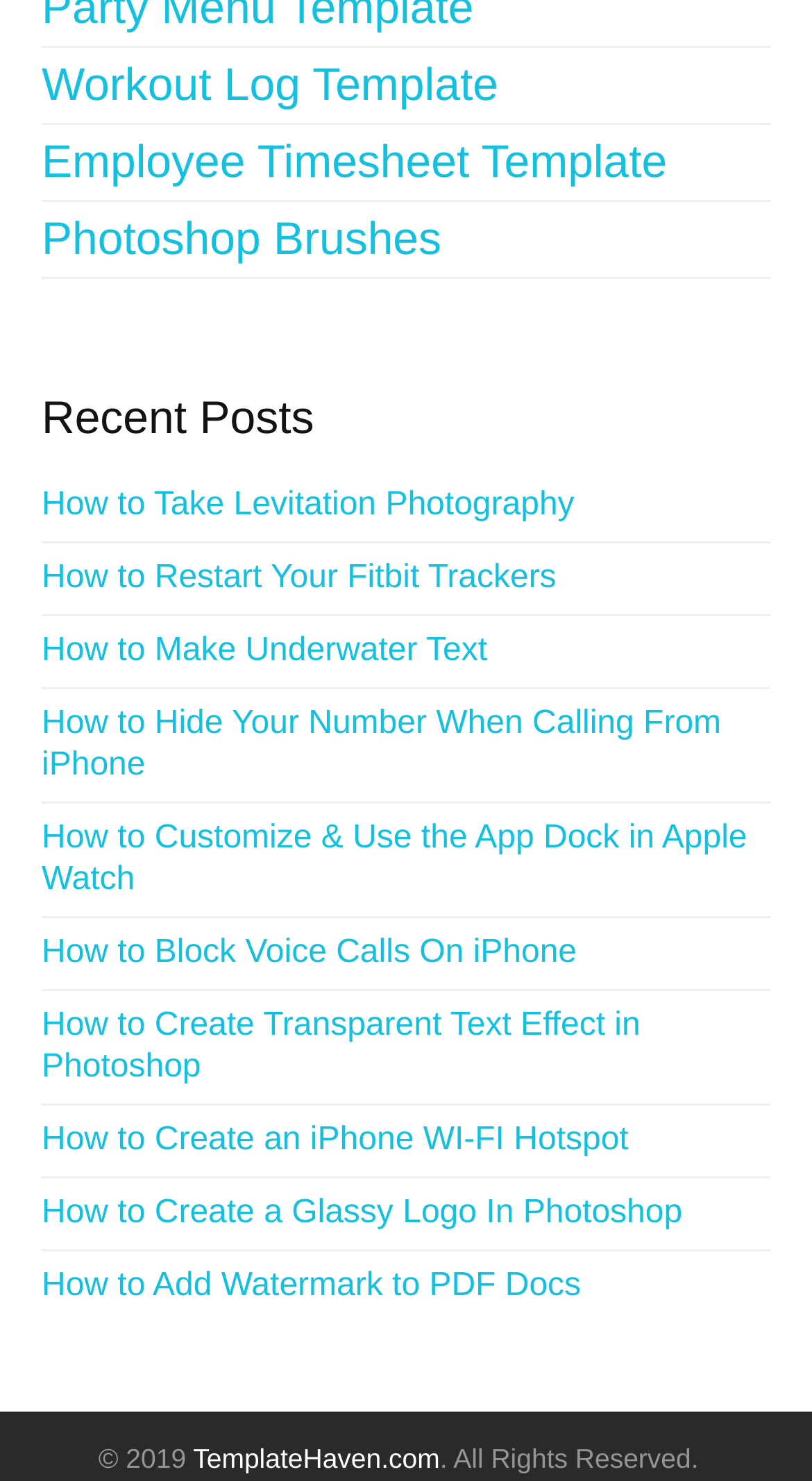Indicate the bounding box coordinates of the element that needs to be clicked to satisfy the following instruction: "Read How to Take Levitation Photography". The coordinates should be four float numbers between 0 and 1, i.e., [left, top, right, bottom].

[0.051, 0.328, 0.72, 0.356]